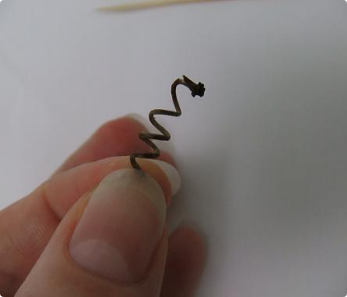What is the wire likely used for?
Based on the image, provide your answer in one word or phrase.

Artistic purposes